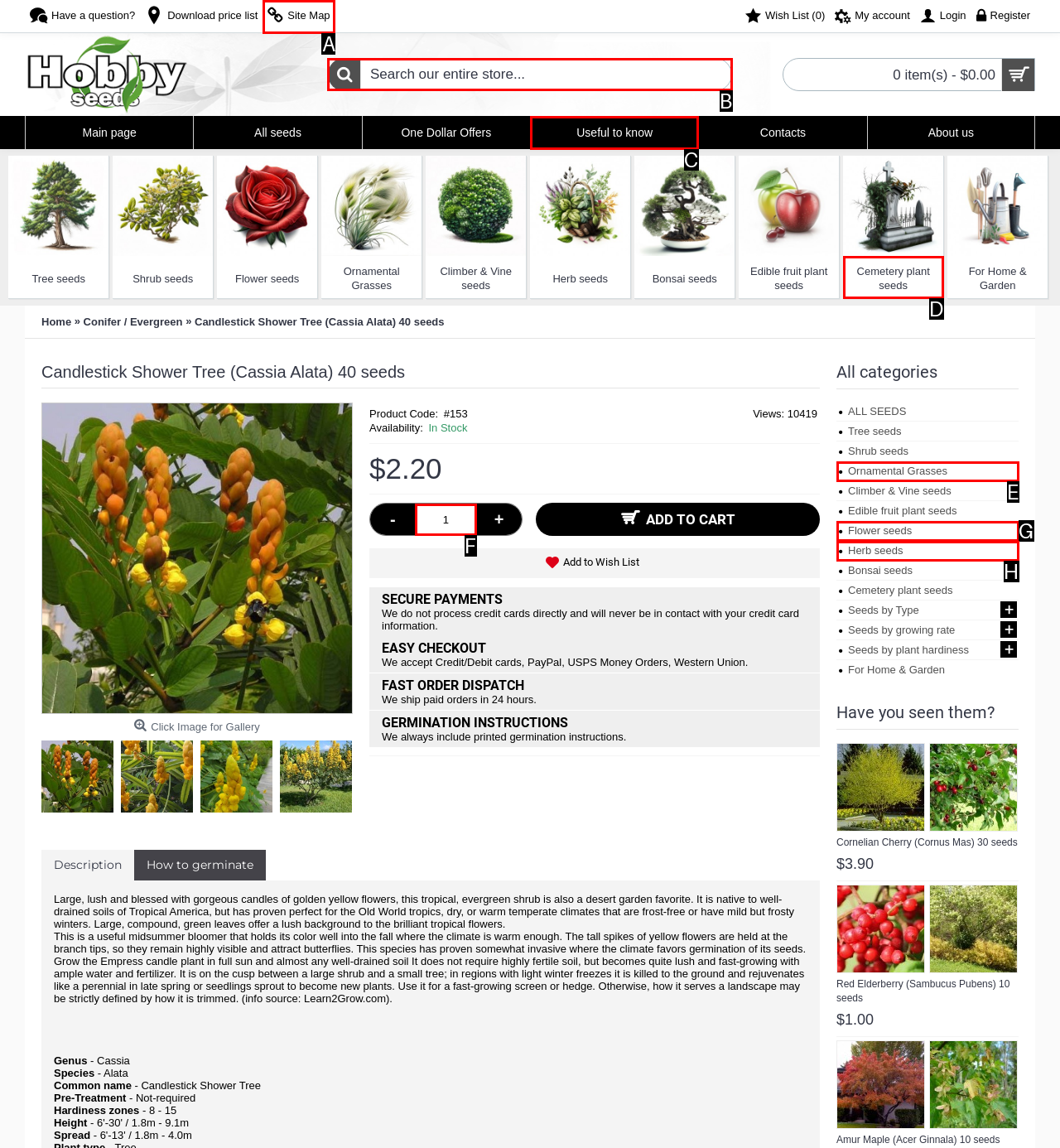Show which HTML element I need to click to perform this task: Search for seeds Answer with the letter of the correct choice.

B